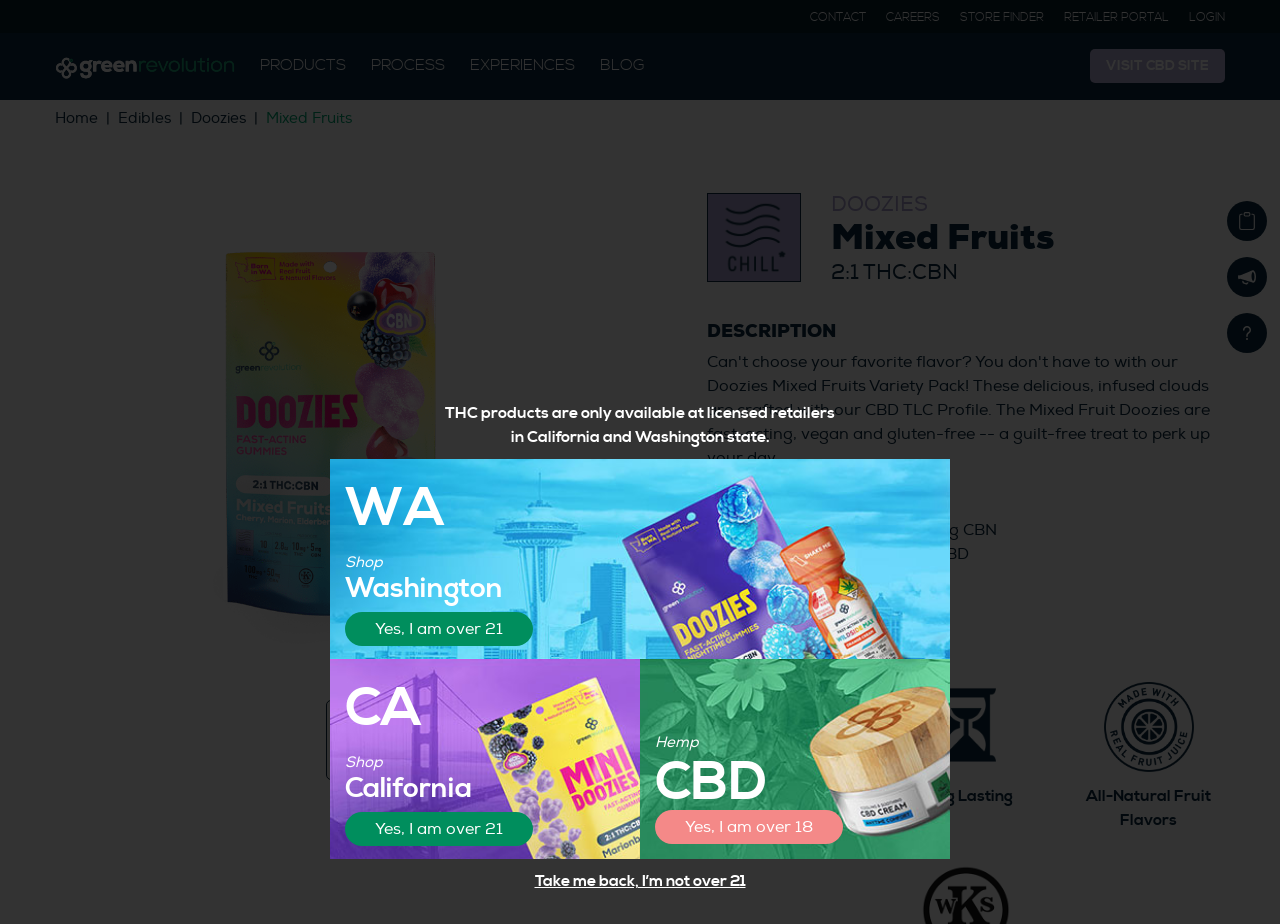Elaborate on the webpage's design and content in a detailed caption.

This webpage is about a product called "Mixed Flavor Doozies Variety Pack" which is a type of edible vegan cannabis gummies. At the top of the page, there are several links to different sections of the website, including "CONTACT", "CAREERS", "STORE FINDER", "RETAILER PORTAL", and "LOGIN". 

To the left of these links, there is a logo for "Green Revolution" with an image. Below the logo, there are links to other sections of the website, including "PRODUCTS", "PROCESS", "EXPERIENCES", and "BLOG". 

On the right side of the page, there is a link to "VISIT CBD SITE". 

In the main content area, there is a breadcrumb navigation menu that shows the current page's location in the website's hierarchy. The breadcrumb menu starts with "Home", followed by "Edibles", then "Doozies", and finally "Mixed Fruits". 

Below the breadcrumb menu, there is a large image of the product, which is a pack of gummies. 

To the right of the image, there is a carousel pagination menu that allows users to navigate through different images of the product. 

Below the image and carousel menu, there is a section that displays the product's details, including its name, "DOOZIES", and its description, "Mixed Fruits". There is also information about the product's potency, available size, and features, such as "Fast Acting", "Long Lasting", and "All-Natural Fruit Flavors". 

At the bottom of the page, there are several links to share the product's information, including "Copy Url to clipboard", "Tell a friend", and "questions".